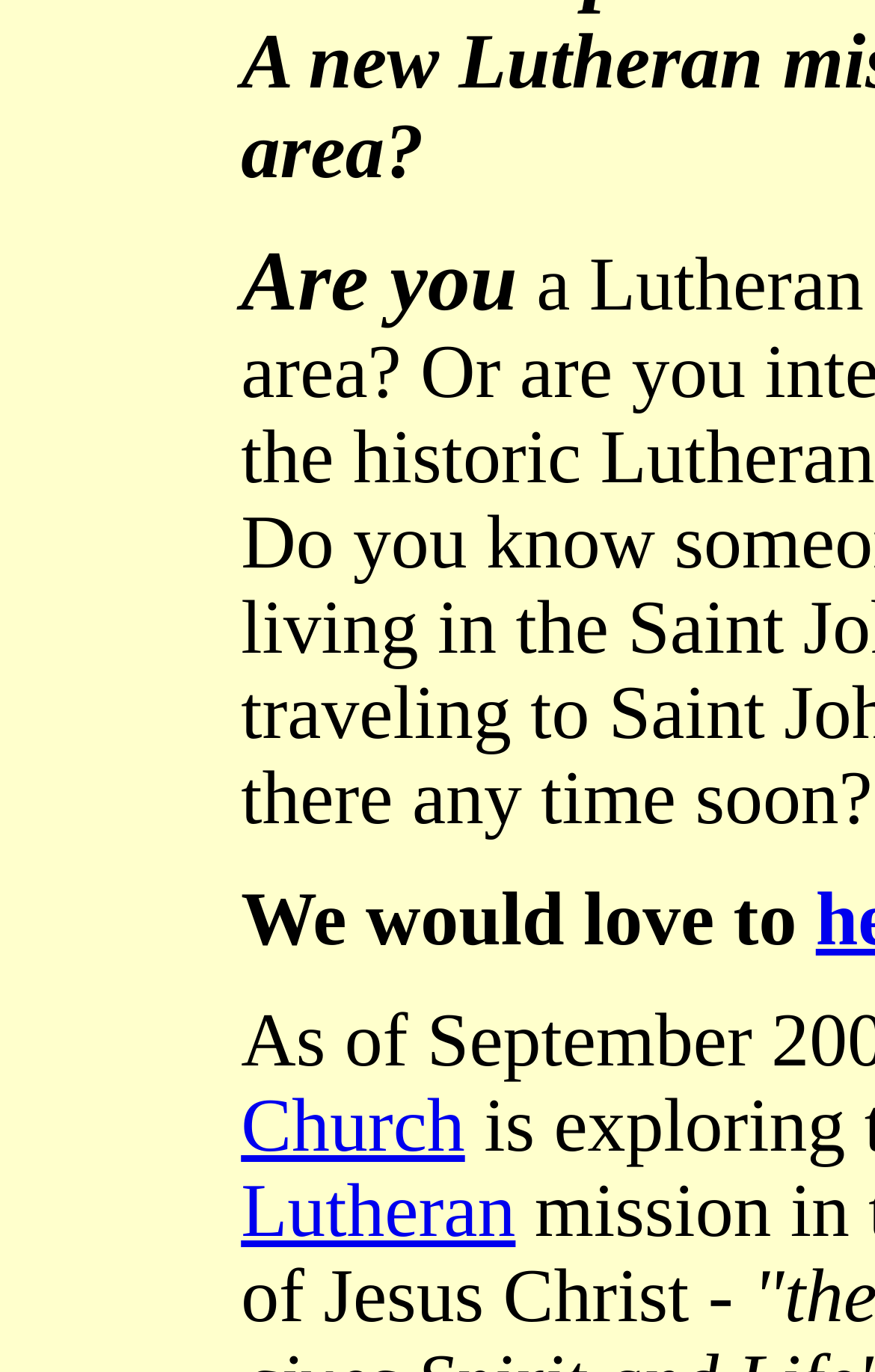Given the description: "Internet marketing", determine the bounding box coordinates of the UI element. The coordinates should be formatted as four float numbers between 0 and 1, [left, top, right, bottom].

None